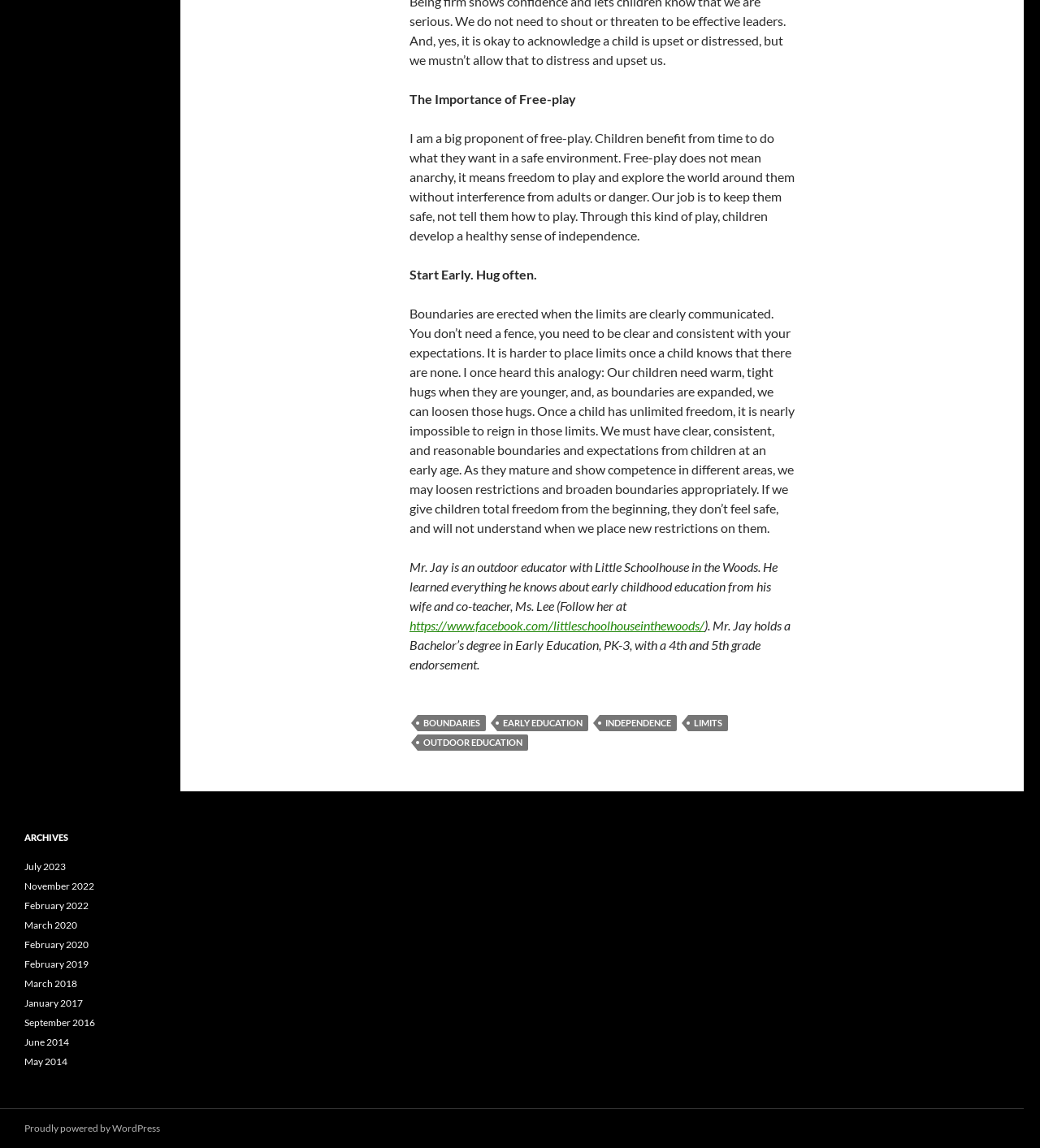Identify the bounding box coordinates of the region I need to click to complete this instruction: "Learn more about outdoor education".

[0.402, 0.64, 0.508, 0.654]